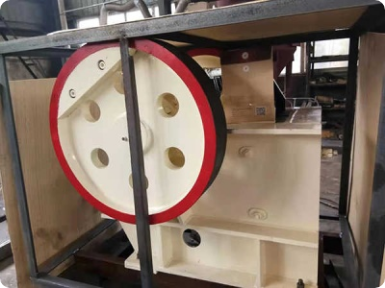Construct a detailed narrative about the image.

The image showcases a heavy-duty machine component, likely part of a crusher used in mining operations, particularly in coal mining. The focus is on a large wheel with a distinctive red border and multiple circular openings, which is mounted on a sturdy frame. This component typically plays a crucial role in the crushing process, helping to reduce larger materials into smaller, manageable sizes for further processing. The background suggests an industrial setting, hinting at its application in a mining or material processing environment. This equipment is essential for extracting minerals and is integral to operations in countries like South Africa, known for its rich mineral resources.